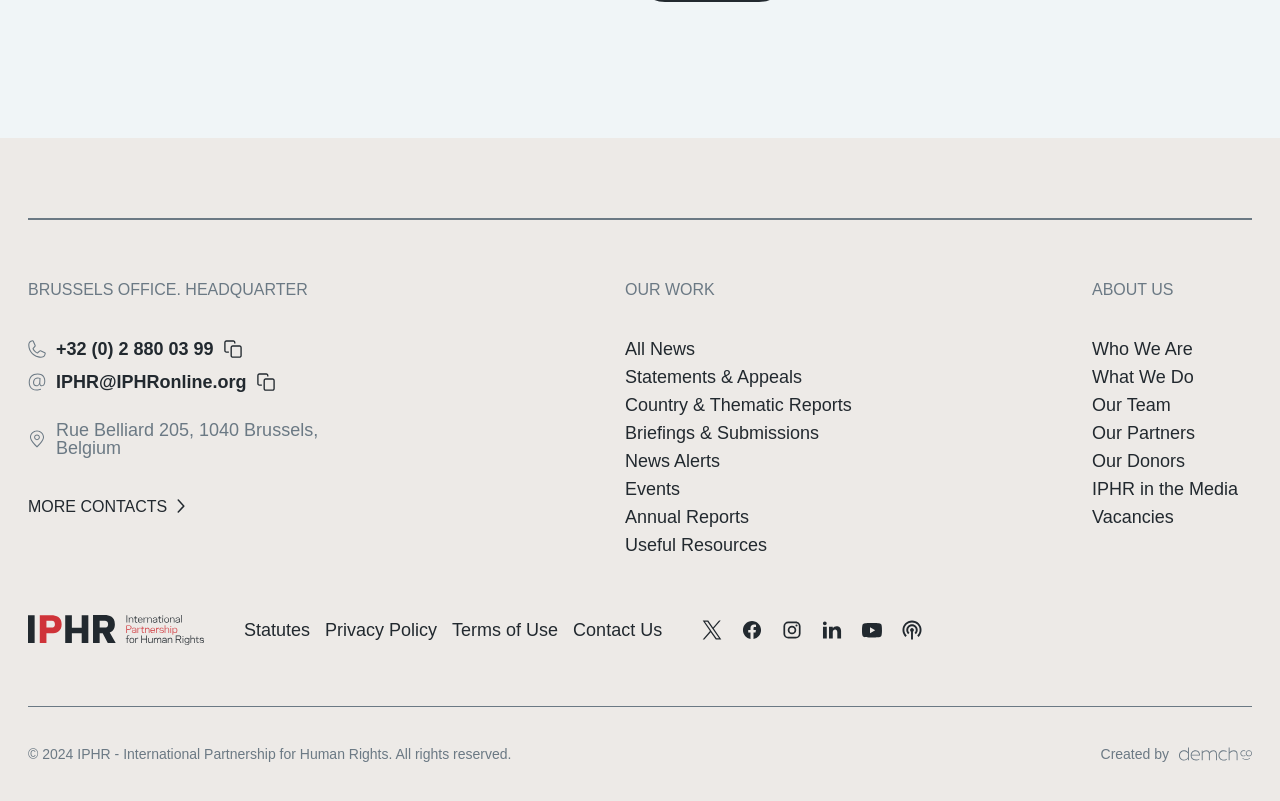Locate the bounding box coordinates of the area that needs to be clicked to fulfill the following instruction: "Click on Mortgage". The coordinates should be in the format of four float numbers between 0 and 1, namely [left, top, right, bottom].

None